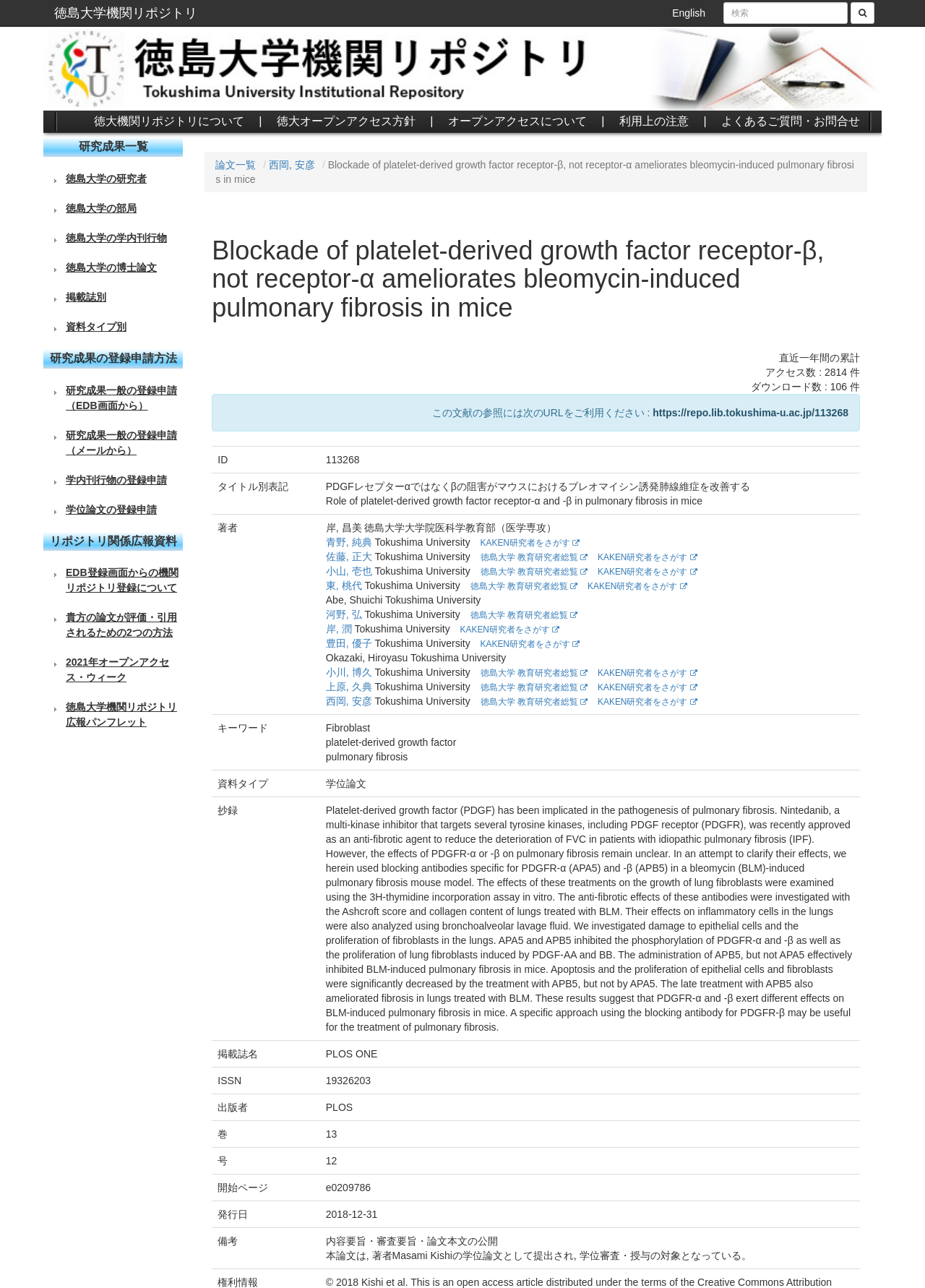Based on the image, please elaborate on the answer to the following question:
Who are the authors of this research paper?

I found the authors of the research paper by looking at the grid cell elements on the webpage, which list multiple authors including 西岡, 安彦, 青野, 純典, and others.